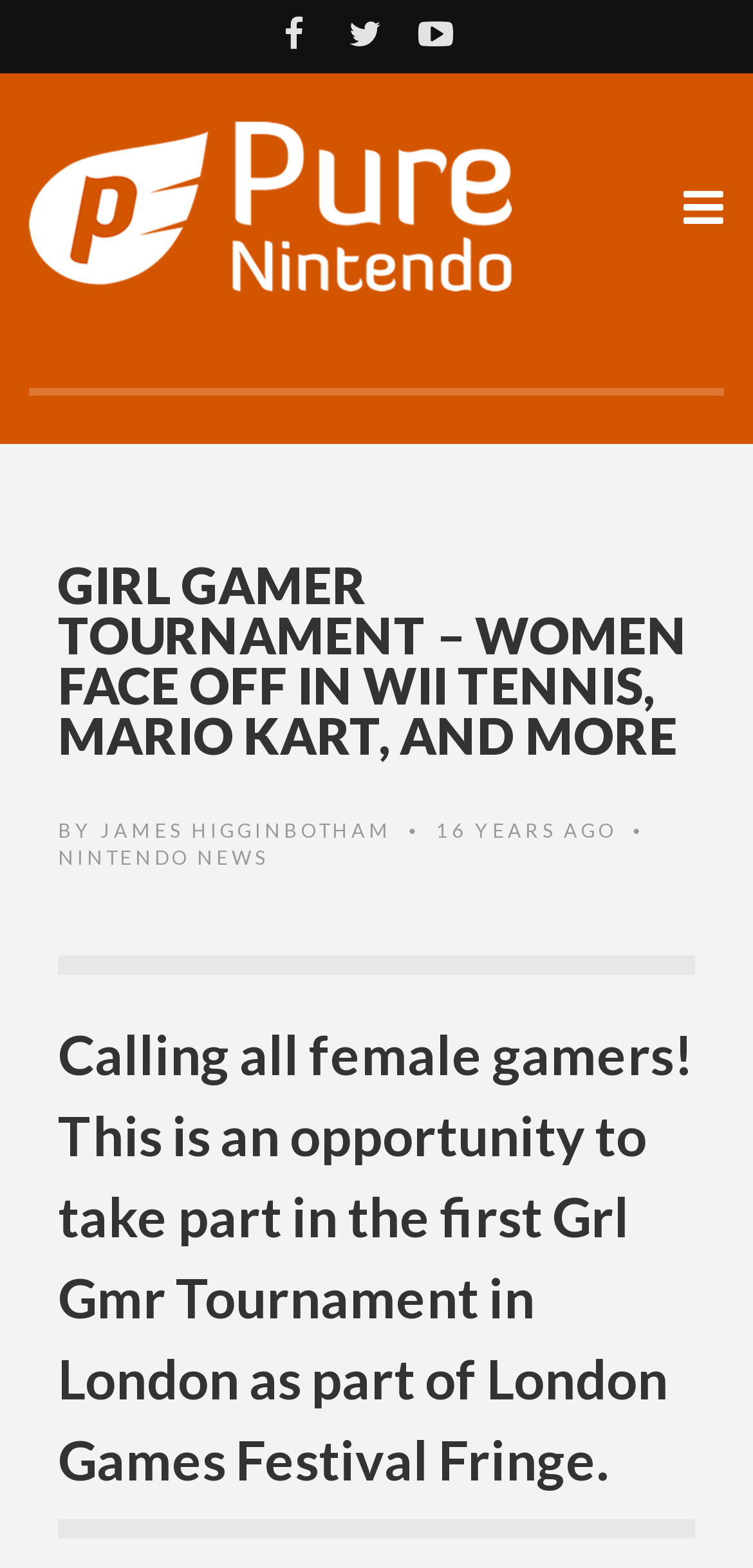What is the category of the article?
Refer to the image and respond with a one-word or short-phrase answer.

Nintendo News